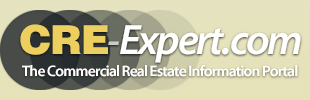What shape is used in the logo design?
Using the visual information from the image, give a one-word or short-phrase answer.

Circular